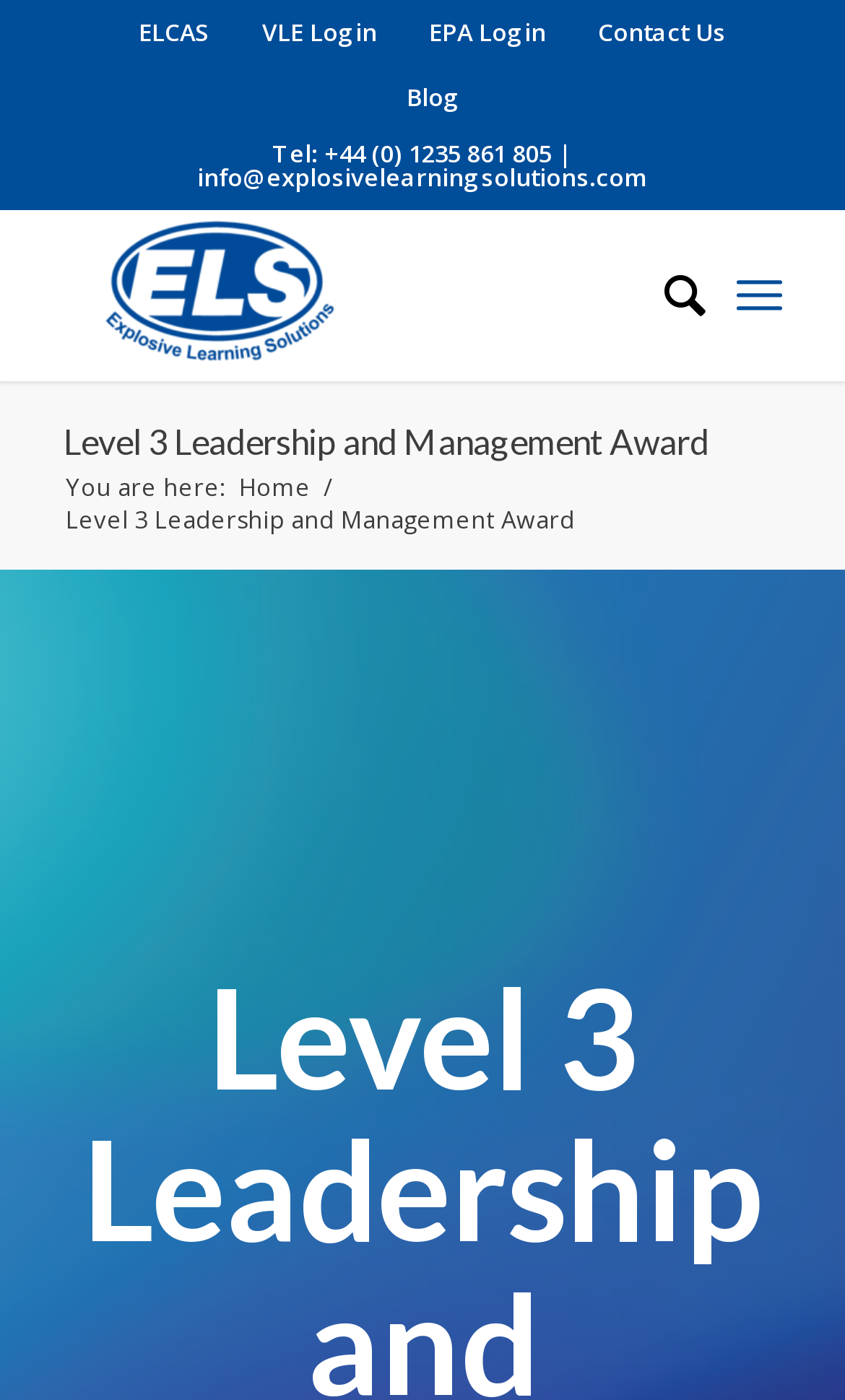How many links are there in the top menu? Look at the image and give a one-word or short phrase answer.

4